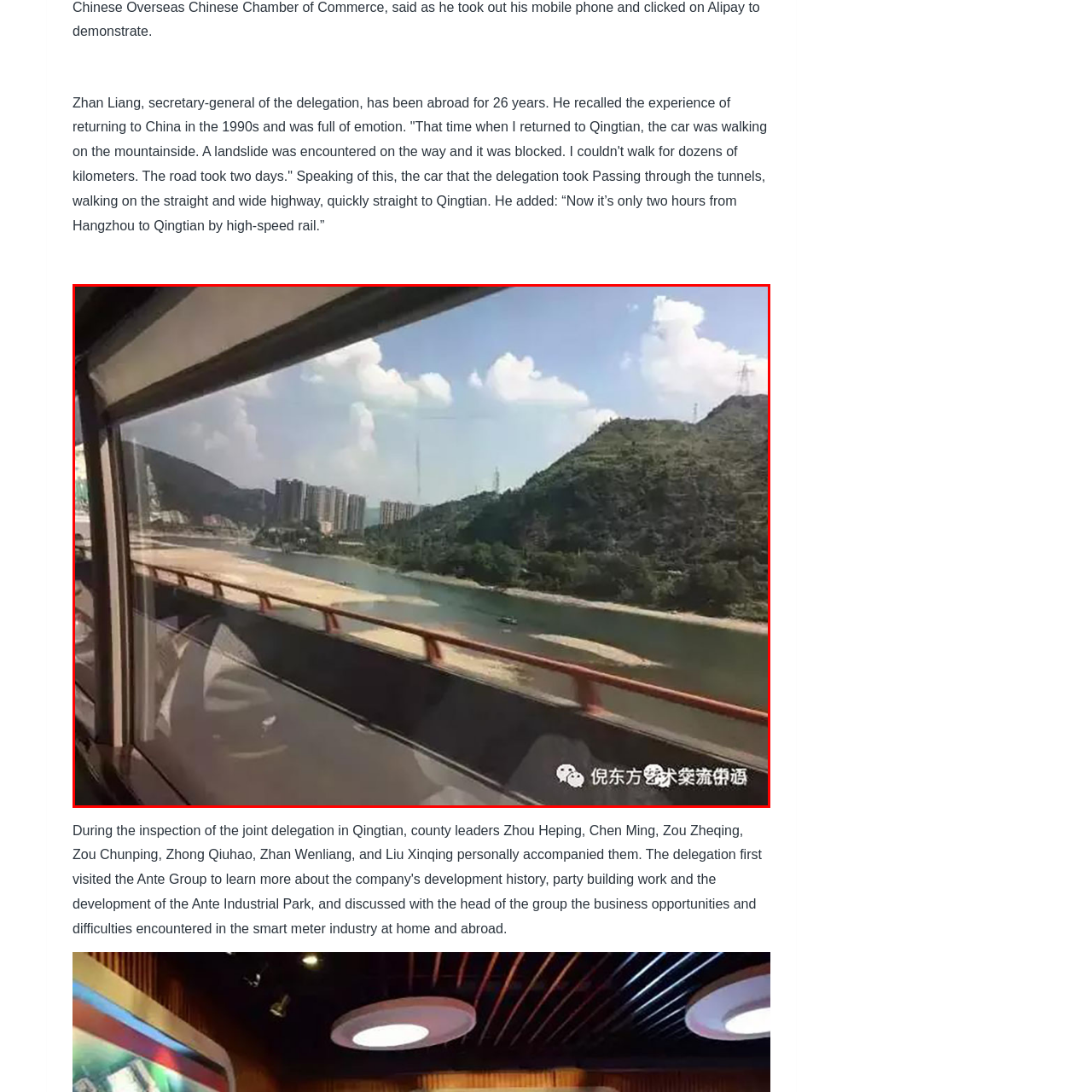Check the image inside the red boundary and briefly answer: What is visible in the foreground of the image?

Part of a seat